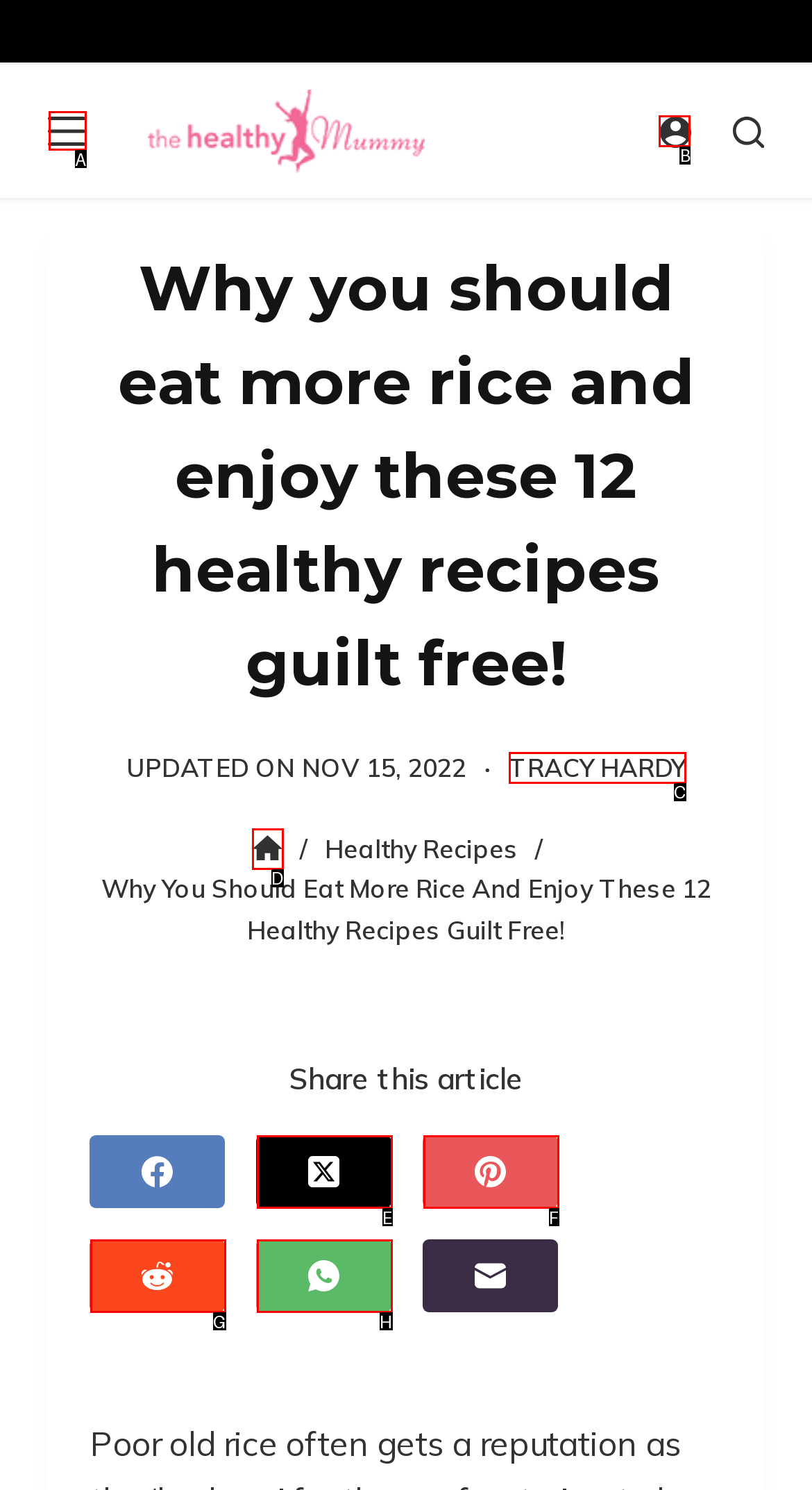Tell me which one HTML element I should click to complete the following task: Click the 'Menu' button Answer with the option's letter from the given choices directly.

A